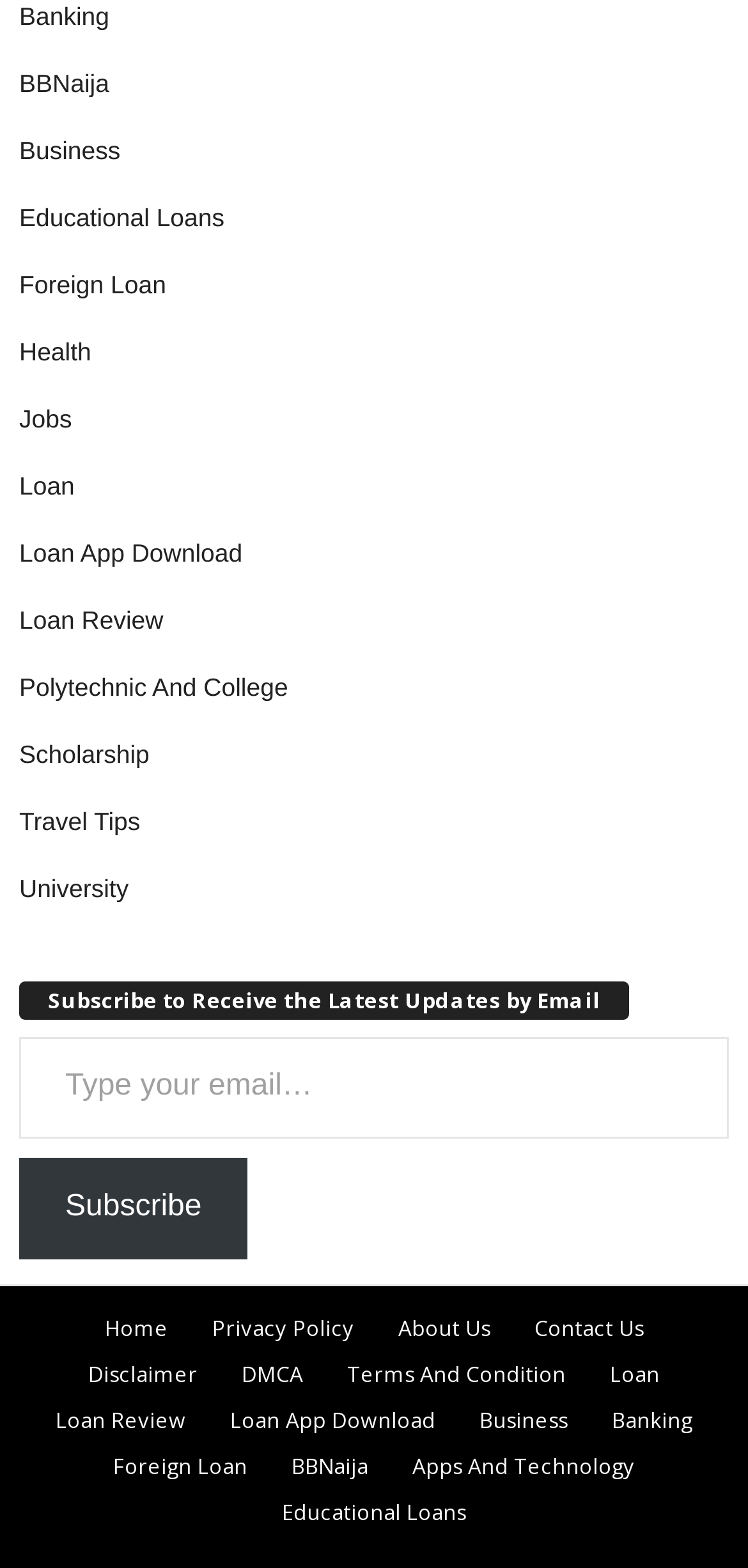Give the bounding box coordinates for this UI element: "Loan App Download". The coordinates should be four float numbers between 0 and 1, arranged as [left, top, right, bottom].

[0.282, 0.896, 0.608, 0.914]